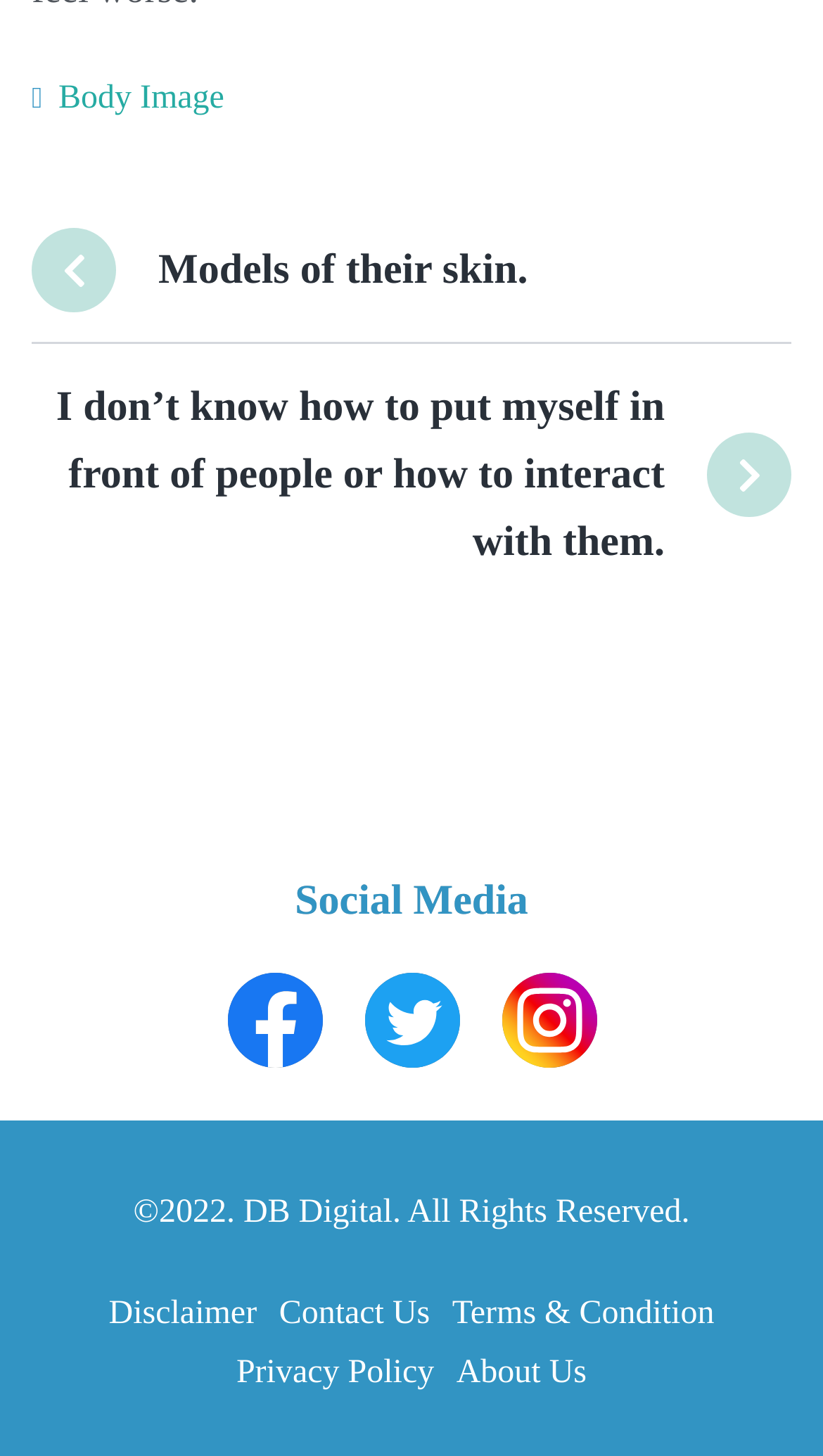Using the information from the screenshot, answer the following question thoroughly:
What is the theme of the 'Body Image' link?

I looked at the 'Body Image' link and found that it has a sub-link with the text ' Models of their skin.', which suggests that the theme of the 'Body Image' link is related to models and their skin.